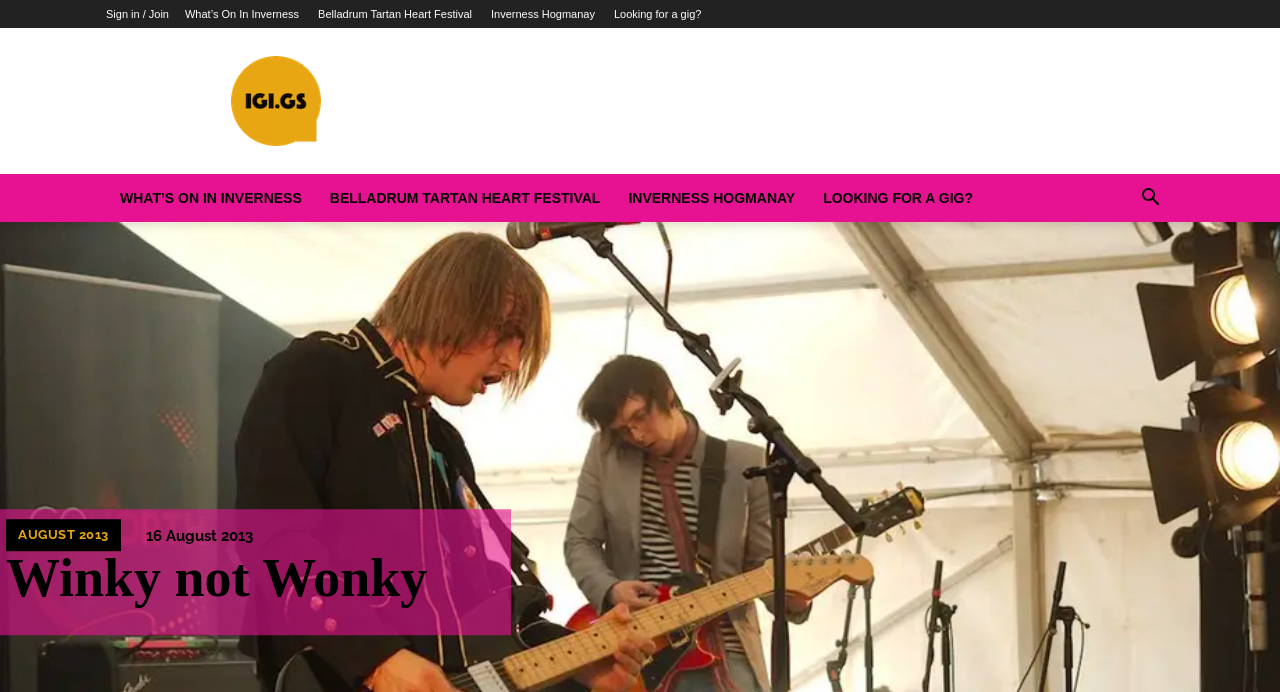Determine the bounding box coordinates of the clickable element to complete this instruction: "Sign in or join the website". Provide the coordinates in the format of four float numbers between 0 and 1, [left, top, right, bottom].

[0.083, 0.012, 0.132, 0.029]